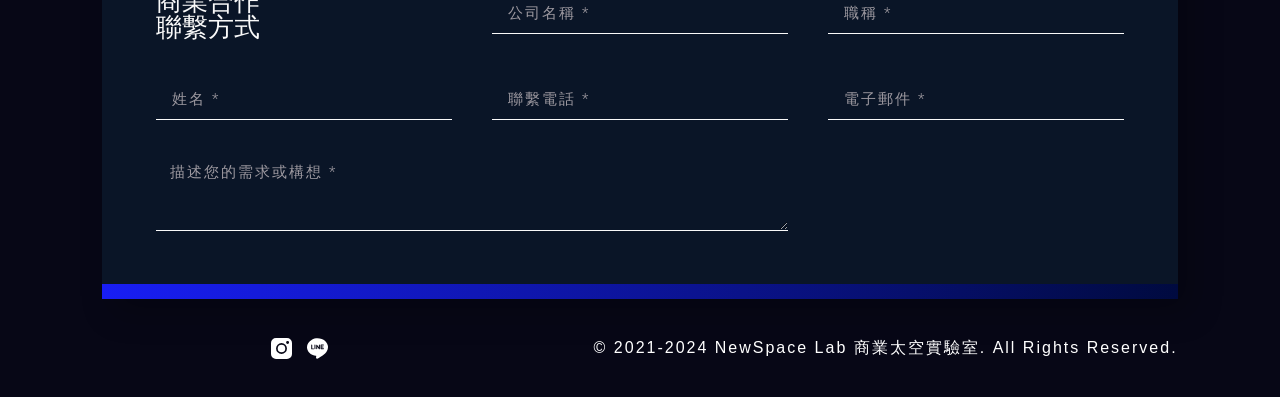Could you determine the bounding box coordinates of the clickable element to complete the instruction: "View the 'Practice Areas'"? Provide the coordinates as four float numbers between 0 and 1, i.e., [left, top, right, bottom].

None